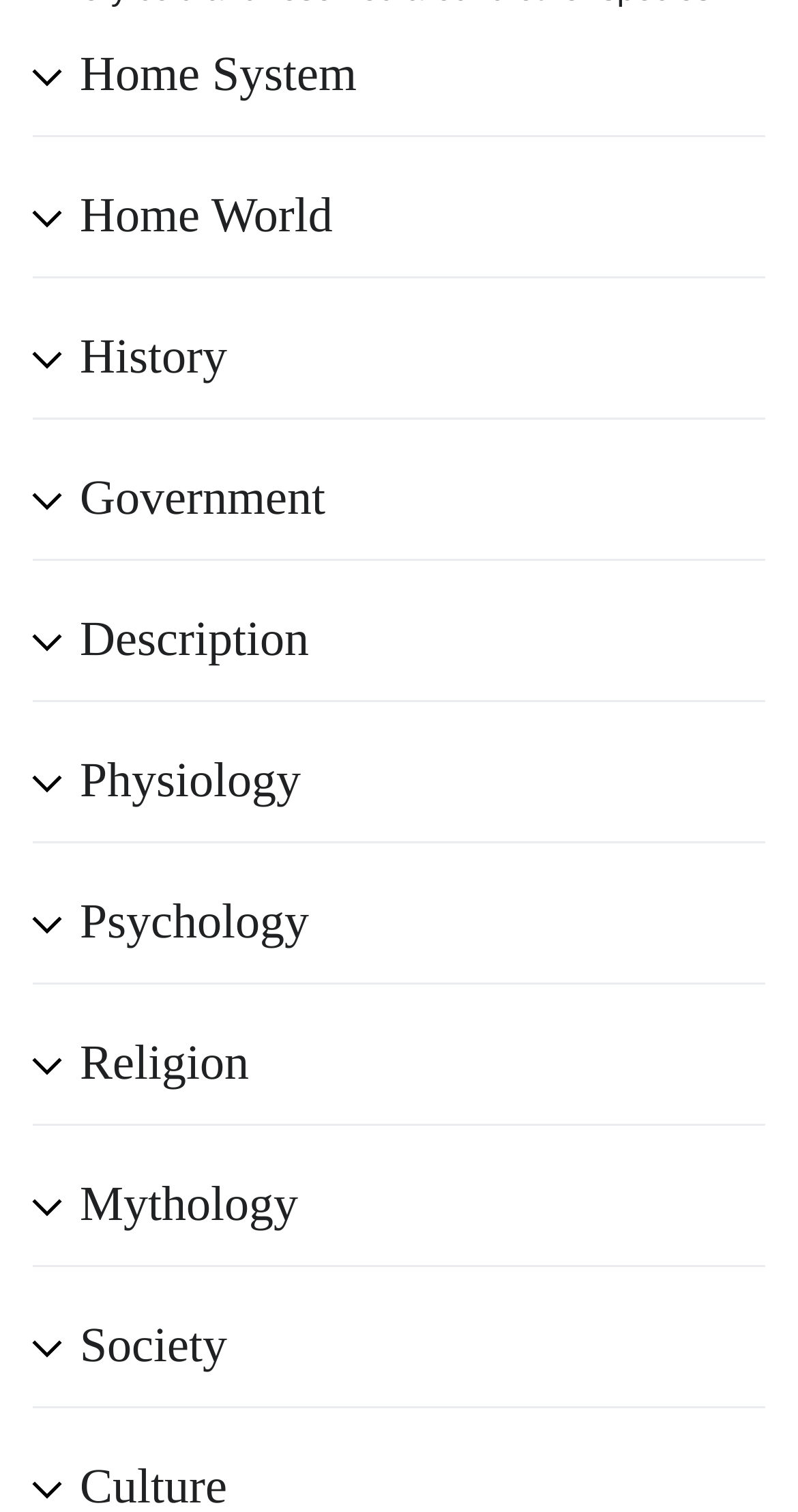From the element description History, predict the bounding box coordinates of the UI element. The coordinates must be specified in the format (top-left x, top-left y, bottom-right x, bottom-right y) and should be within the 0 to 1 range.

[0.1, 0.216, 0.959, 0.26]